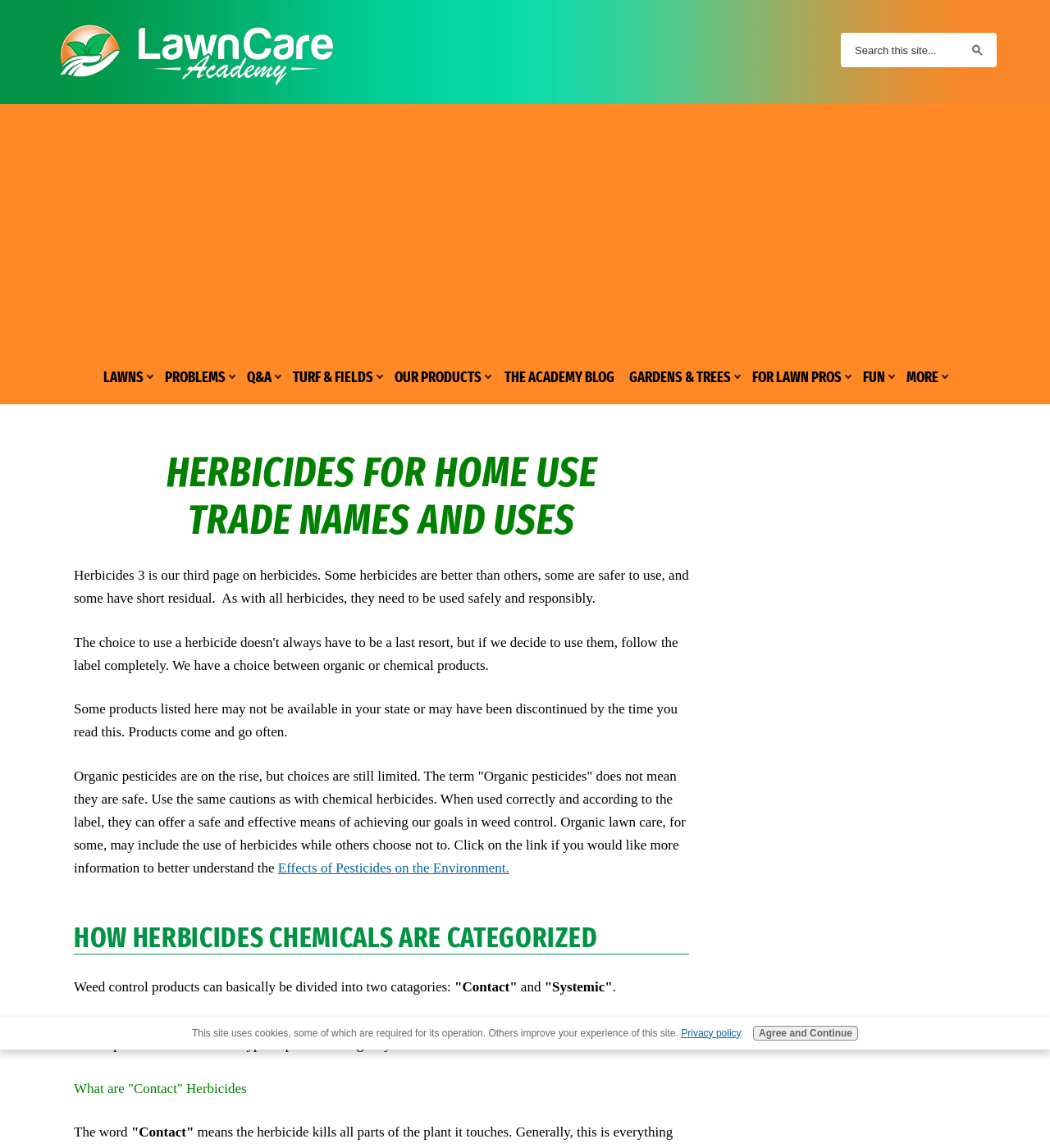What is the purpose of the search box?
Please analyze the image and answer the question with as much detail as possible.

The search box is located at the top of the webpage and allows users to search for specific information within the site. This is indicated by the placeholder text 'Search this site...'.